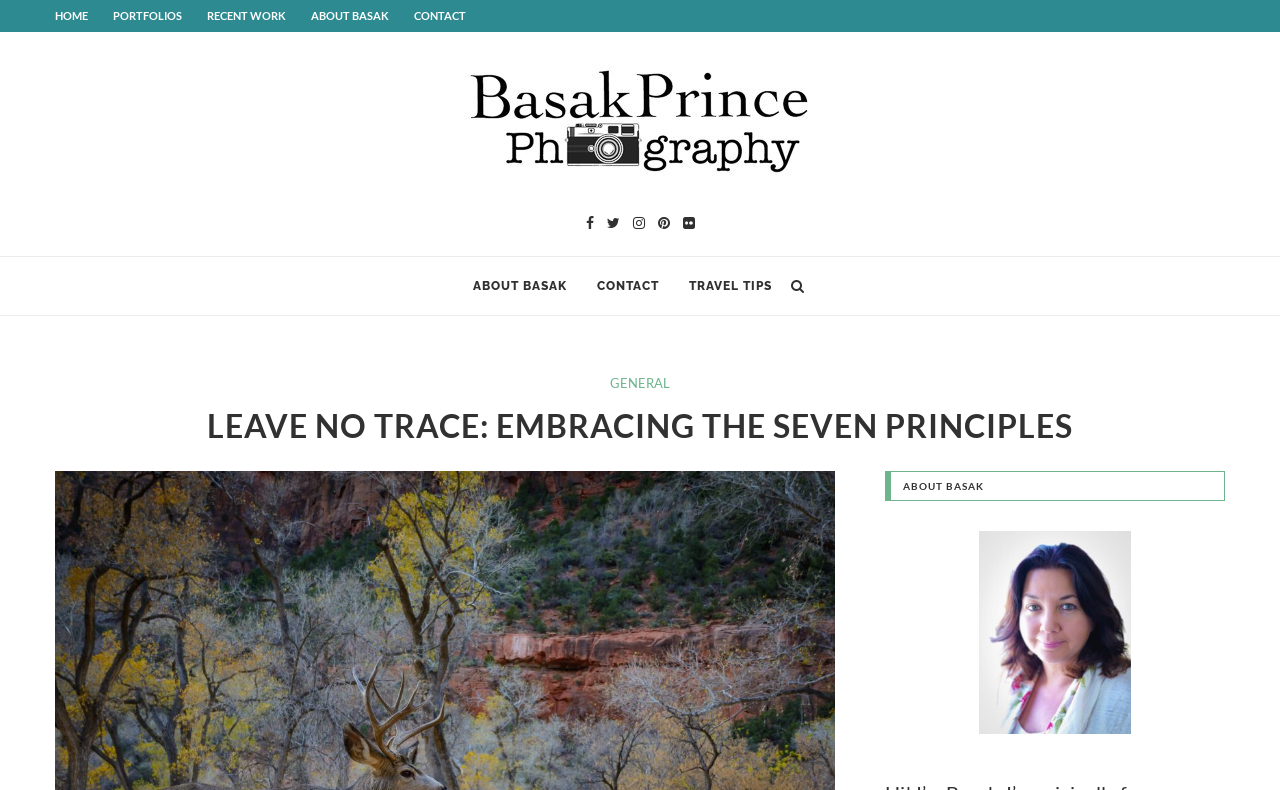What is the second link in the LayoutTable?
Provide a short answer using one word or a brief phrase based on the image.

CONTACT